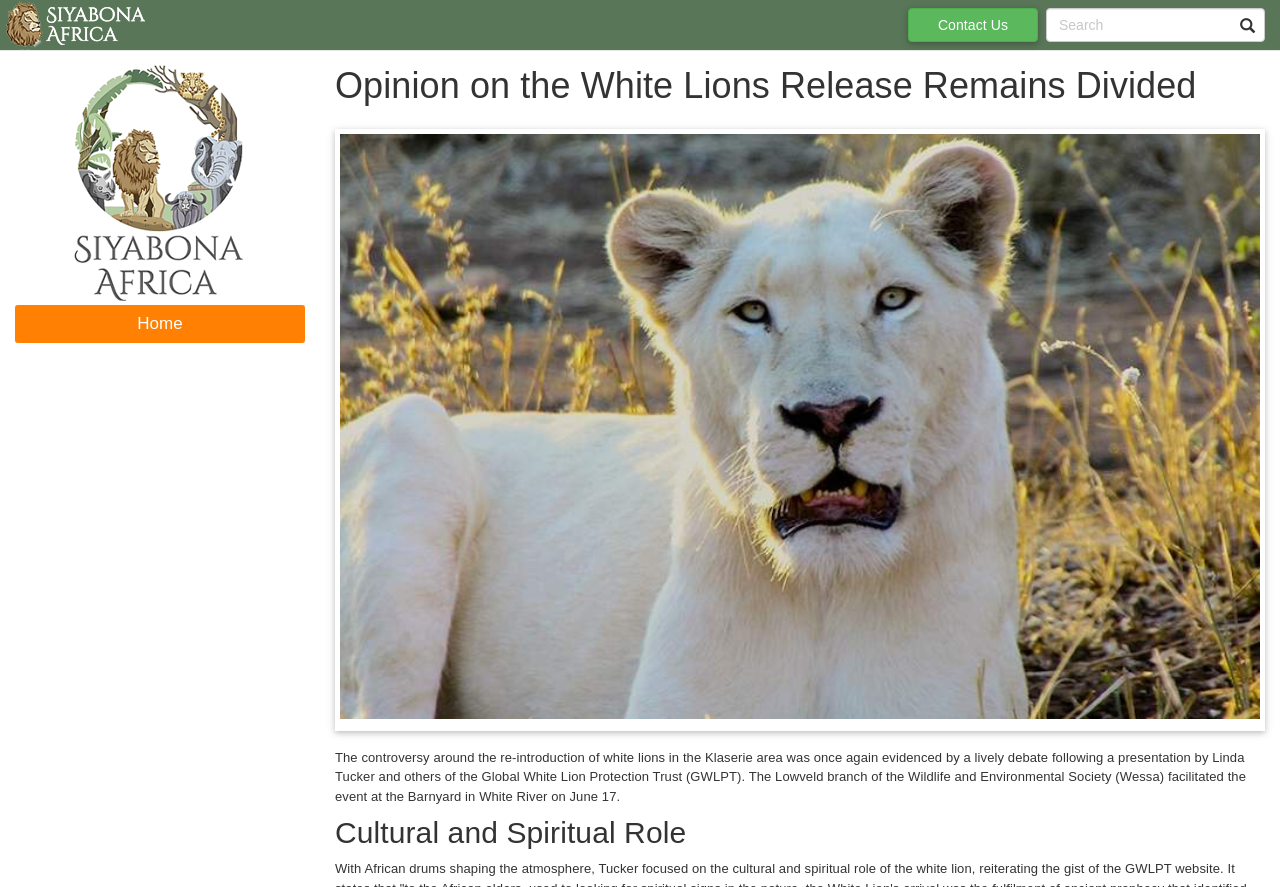Provide your answer in one word or a succinct phrase for the question: 
What is the cultural significance of white lions?

Spiritual role